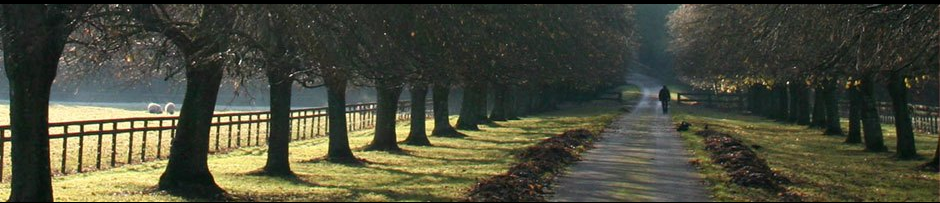Convey a detailed narrative of what is depicted in the image.

The image depicts a serene and picturesque lane bordered by tall trees, their branches stretching overhead and casting gentle shadows on the ground. A lone figure walks along the path, suggesting a tranquil stroll in a peaceful setting. To the sides, a well-maintained fence runs parallel to the lane, adding to the rustic charm of the scene. The lush greenery of the grass and the early morning light filtering through the trees create an inviting atmosphere, indicative of a natural landscape that encourages reflection and relaxation. This image evokes a sense of calm and connection to nature, perfectly complementing themes of entrepreneurship and personal growth found in the surrounding content.